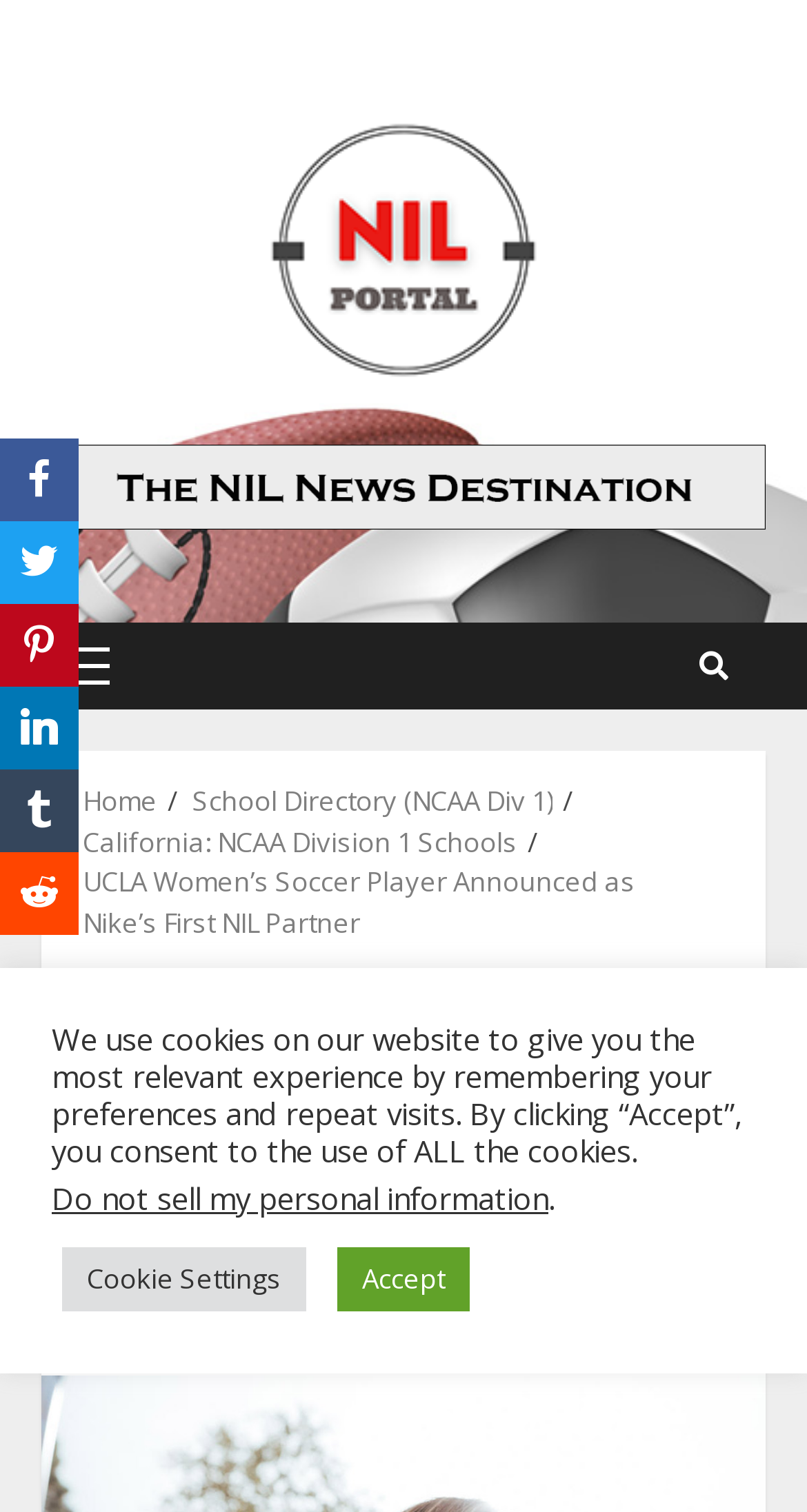What is the estimated time to read the article? Examine the screenshot and reply using just one word or a brief phrase.

1 min